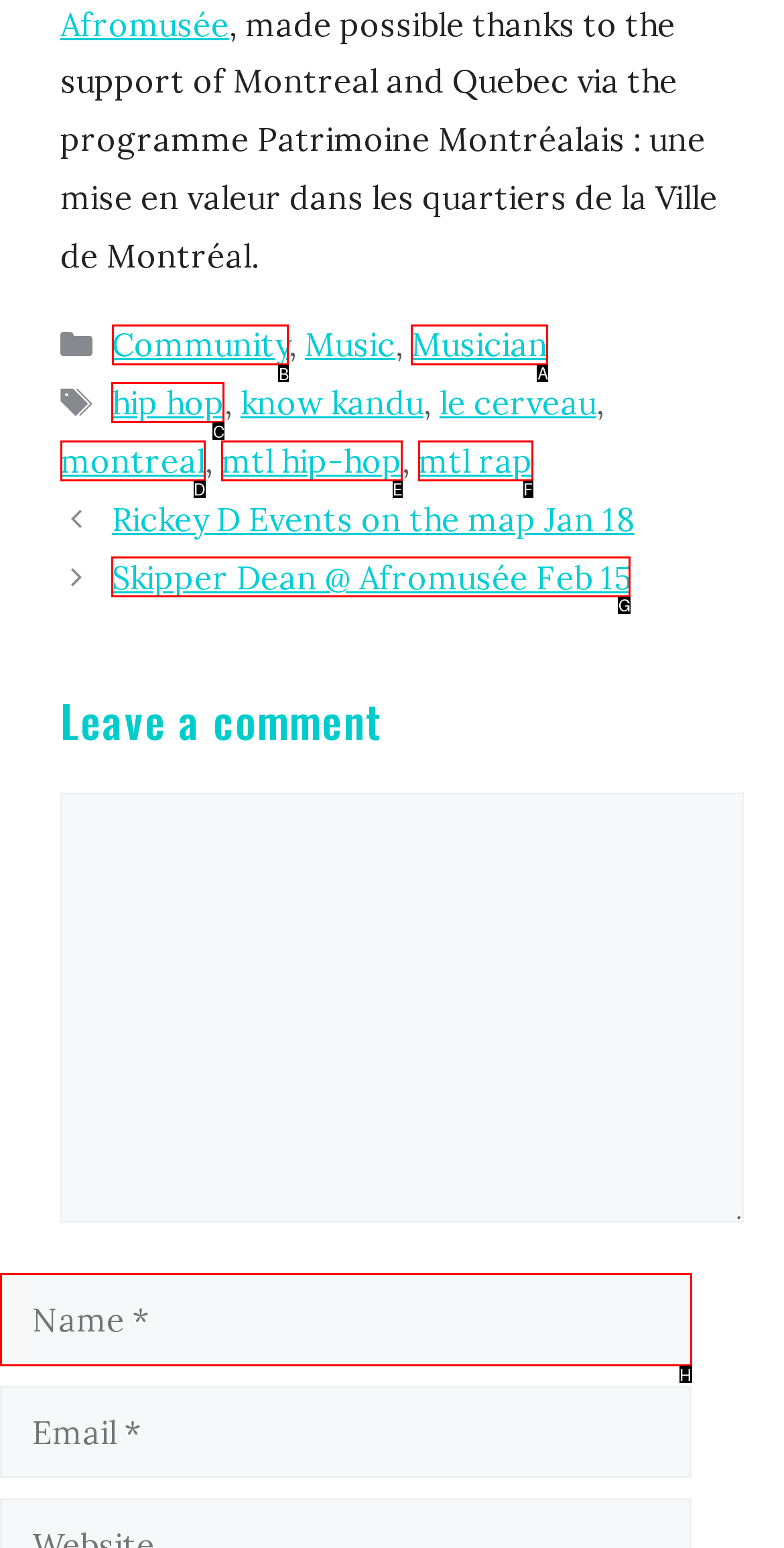Based on the task: Click on the 'Community' link, which UI element should be clicked? Answer with the letter that corresponds to the correct option from the choices given.

B